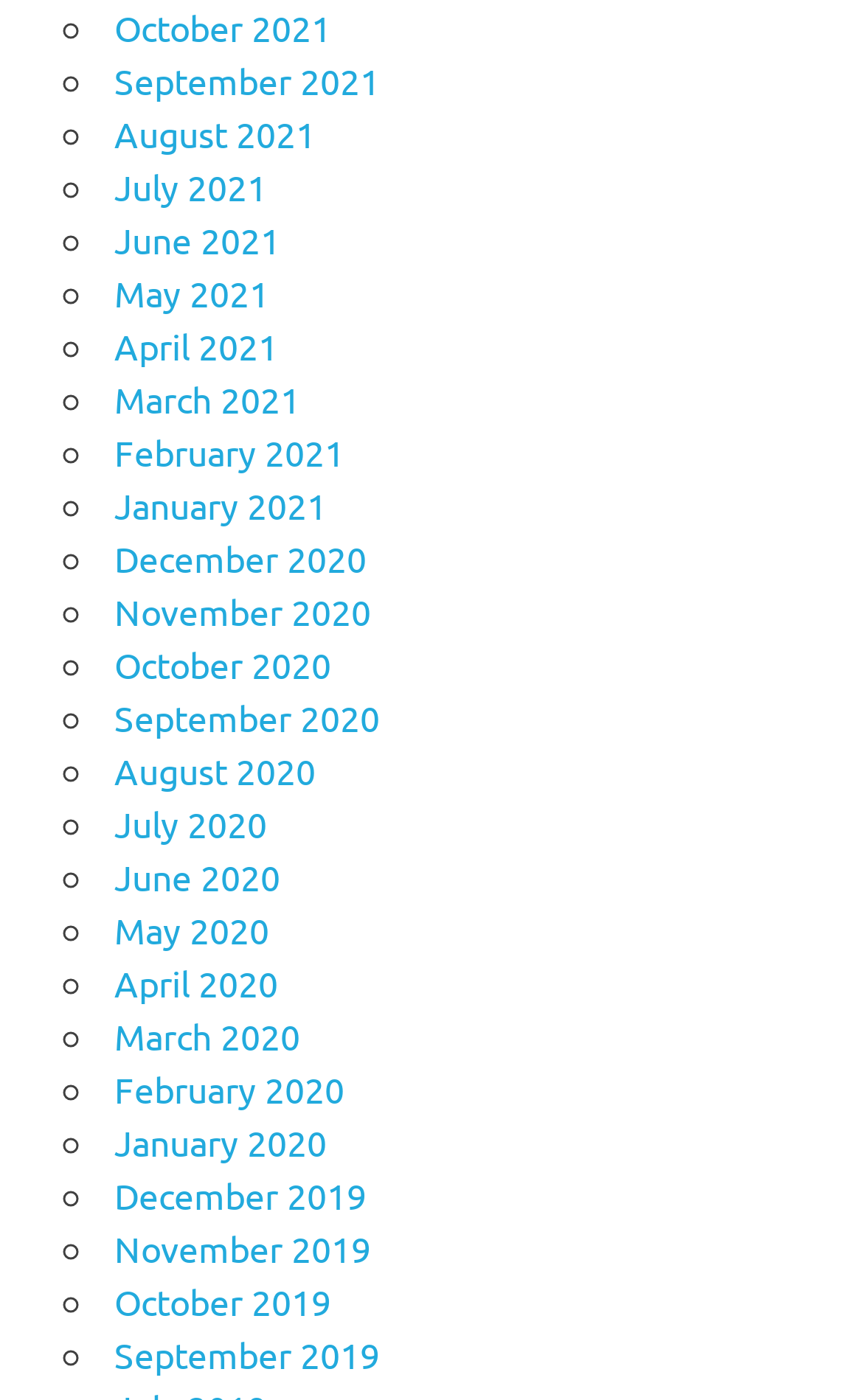What is the earliest month listed?
Look at the image and construct a detailed response to the question.

By examining the list of links, I found that the earliest month listed is December 2019, which is located at the bottom of the list.